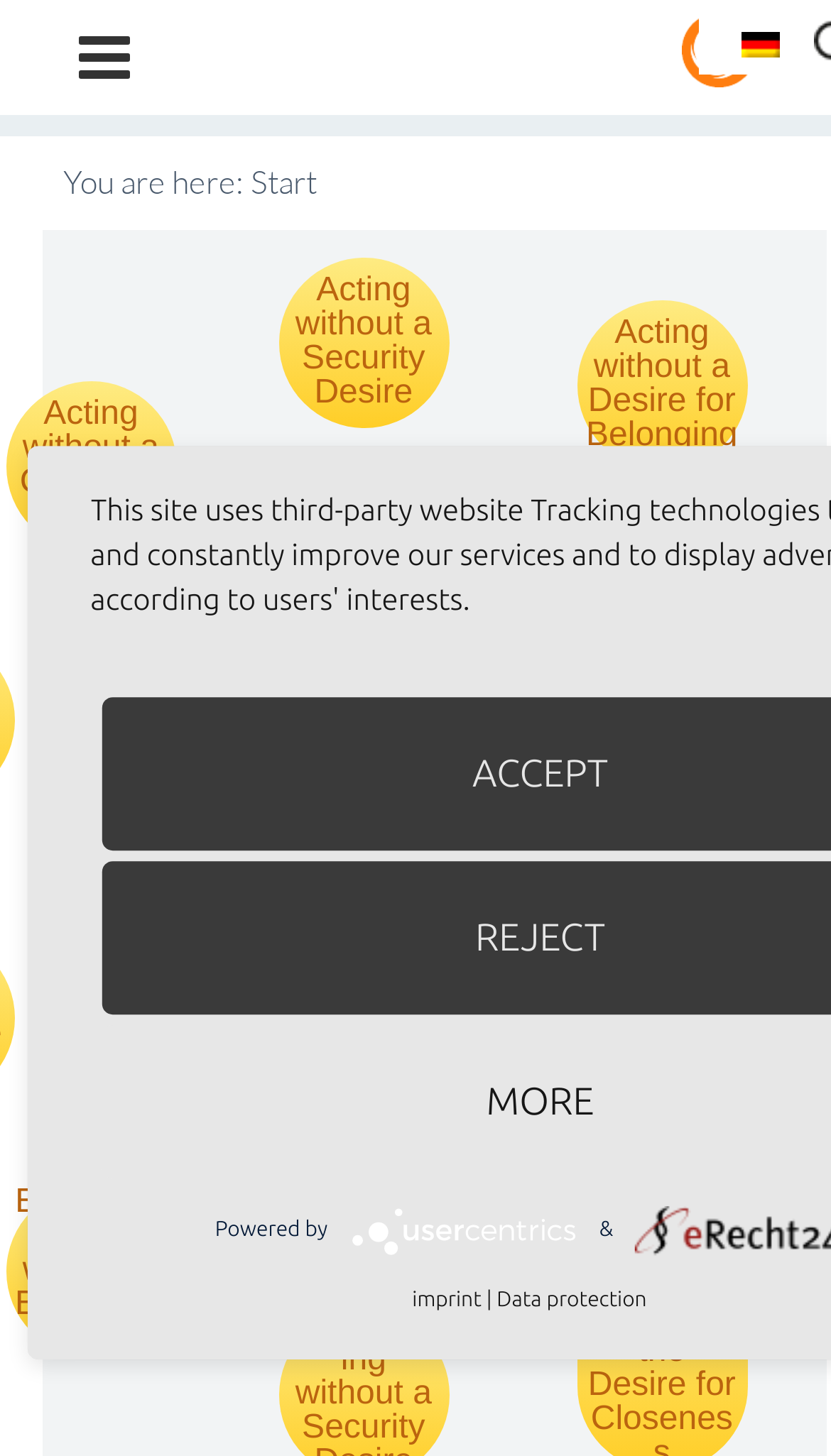What are the main sections of the webpage?
Respond to the question with a well-detailed and thorough answer.

The main sections of the webpage consist of various links and buttons, including links to topics related to the 'need for distance', such as 'Polar Structure of Needs' and 'Distance Competences', as well as buttons for consent management, like 'ACCEPT' and 'REJECT'.